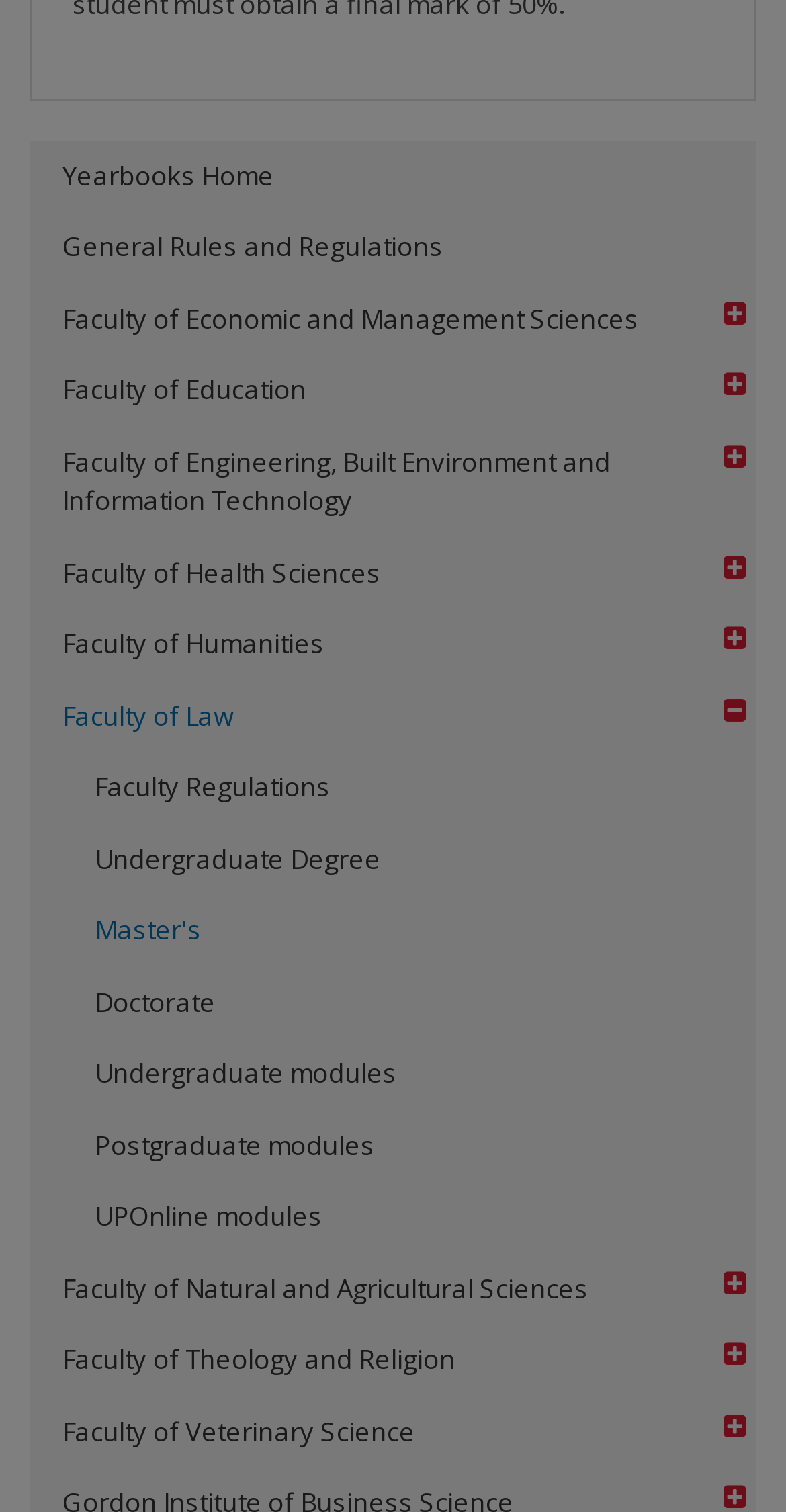Using the element description: "JoomlArt.com", determine the bounding box coordinates for the specified UI element. The coordinates should be four float numbers between 0 and 1, [left, top, right, bottom].

None